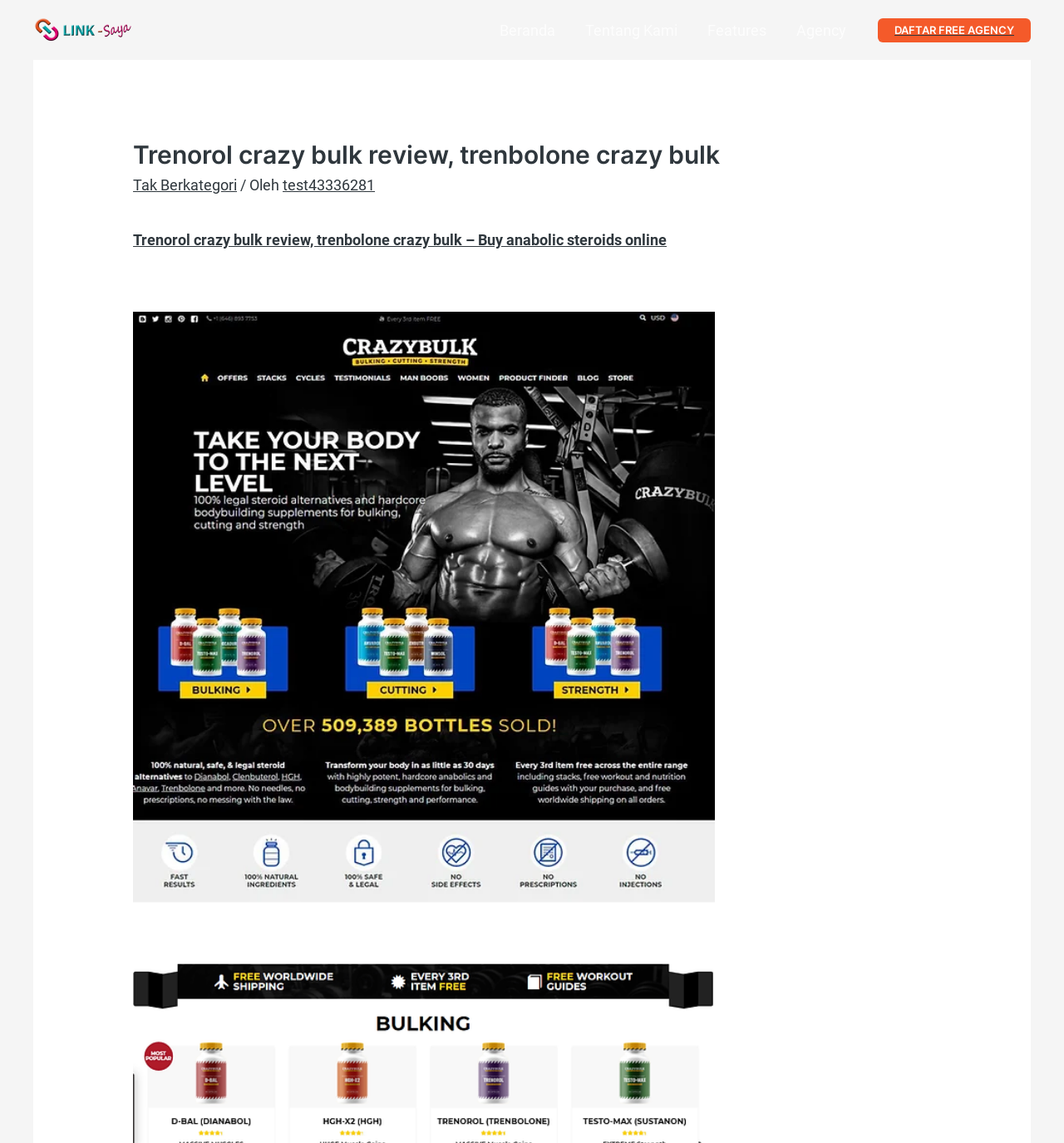Please identify the bounding box coordinates of the clickable region that I should interact with to perform the following instruction: "Click on the 'DAFTAR FREE AGENCY' link". The coordinates should be expressed as four float numbers between 0 and 1, i.e., [left, top, right, bottom].

[0.825, 0.016, 0.969, 0.037]